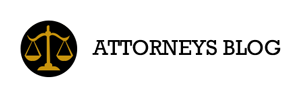Break down the image and describe every detail you can observe.

The image features the logo for the "Attorneys Blog," which prominently displays a classic representation of justice—a pair of balanced scales—symbolizing law and fairness. The design combines a black circular background with golden scales in the center, conveying a sense of professionalism and authority. The blog title, "ATTORNEYS BLOG," is written in bold, sophisticated typography, emphasizing the platform's focus on legal matters and offering insights relevant to both attorneys and clients. This logo serves as a visual anchor for the blog, reflecting its dedication to providing valuable legal information and resources.